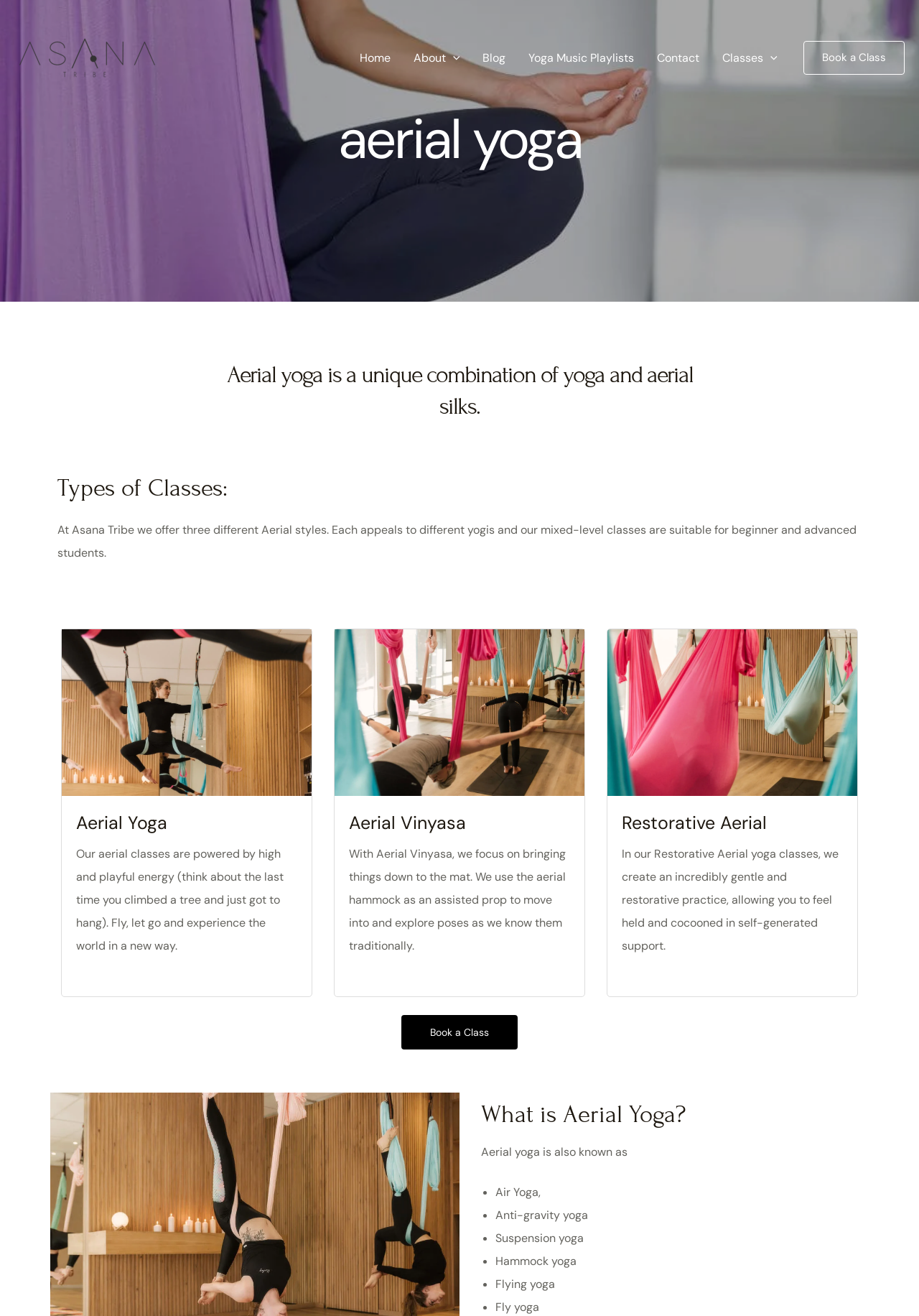Please determine the bounding box coordinates of the element to click on in order to accomplish the following task: "Click on the 'Asana Tribe' link". Ensure the coordinates are four float numbers ranging from 0 to 1, i.e., [left, top, right, bottom].

[0.016, 0.037, 0.174, 0.049]